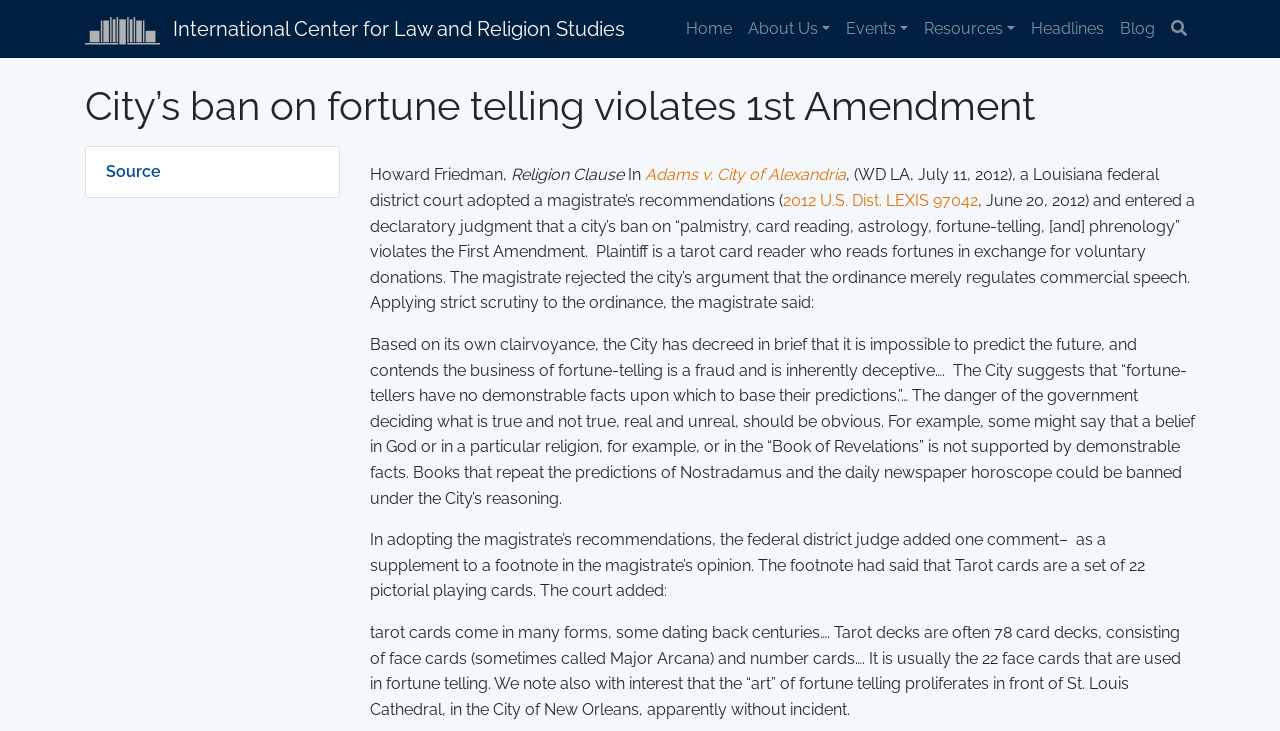What is the topic of the article?
Look at the image and answer with only one word or phrase.

Fortune telling and 1st Amendment